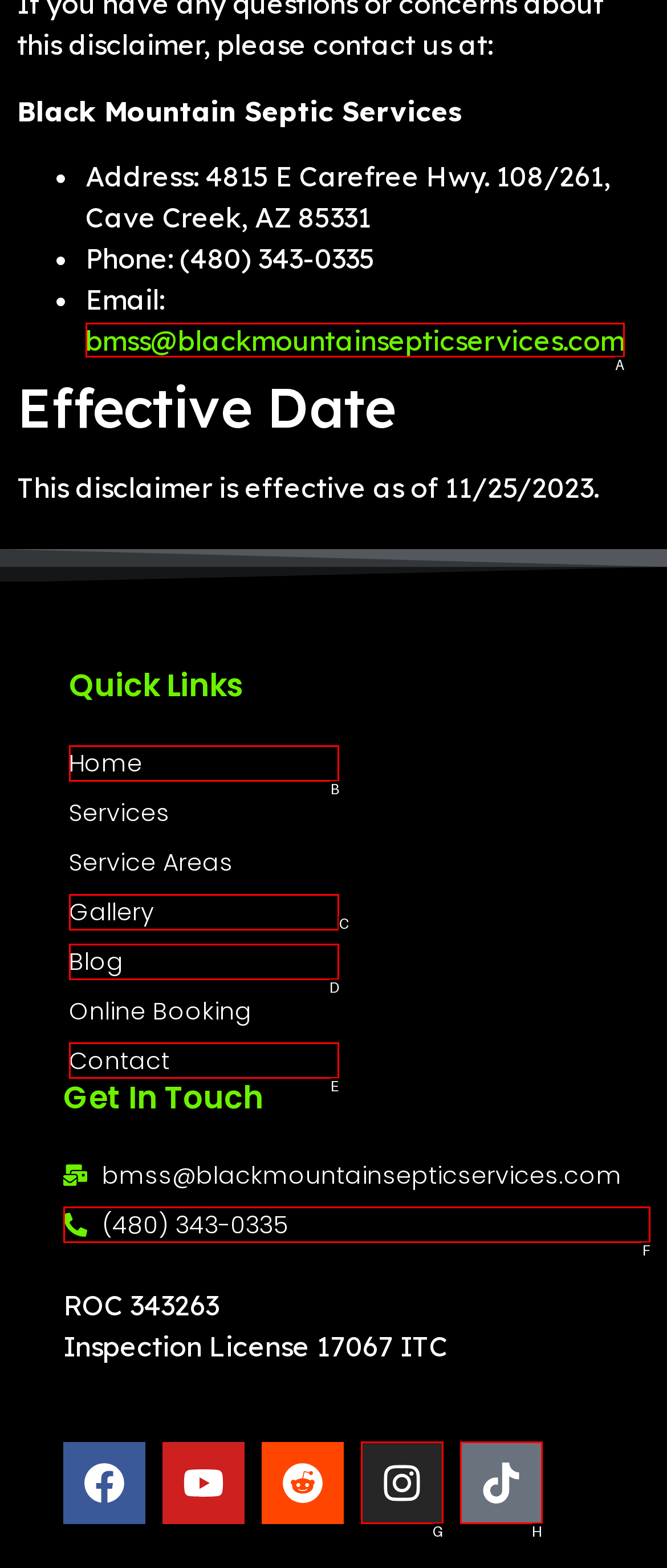Tell me which one HTML element I should click to complete the following task: Click on the 'Contact' link Answer with the option's letter from the given choices directly.

E